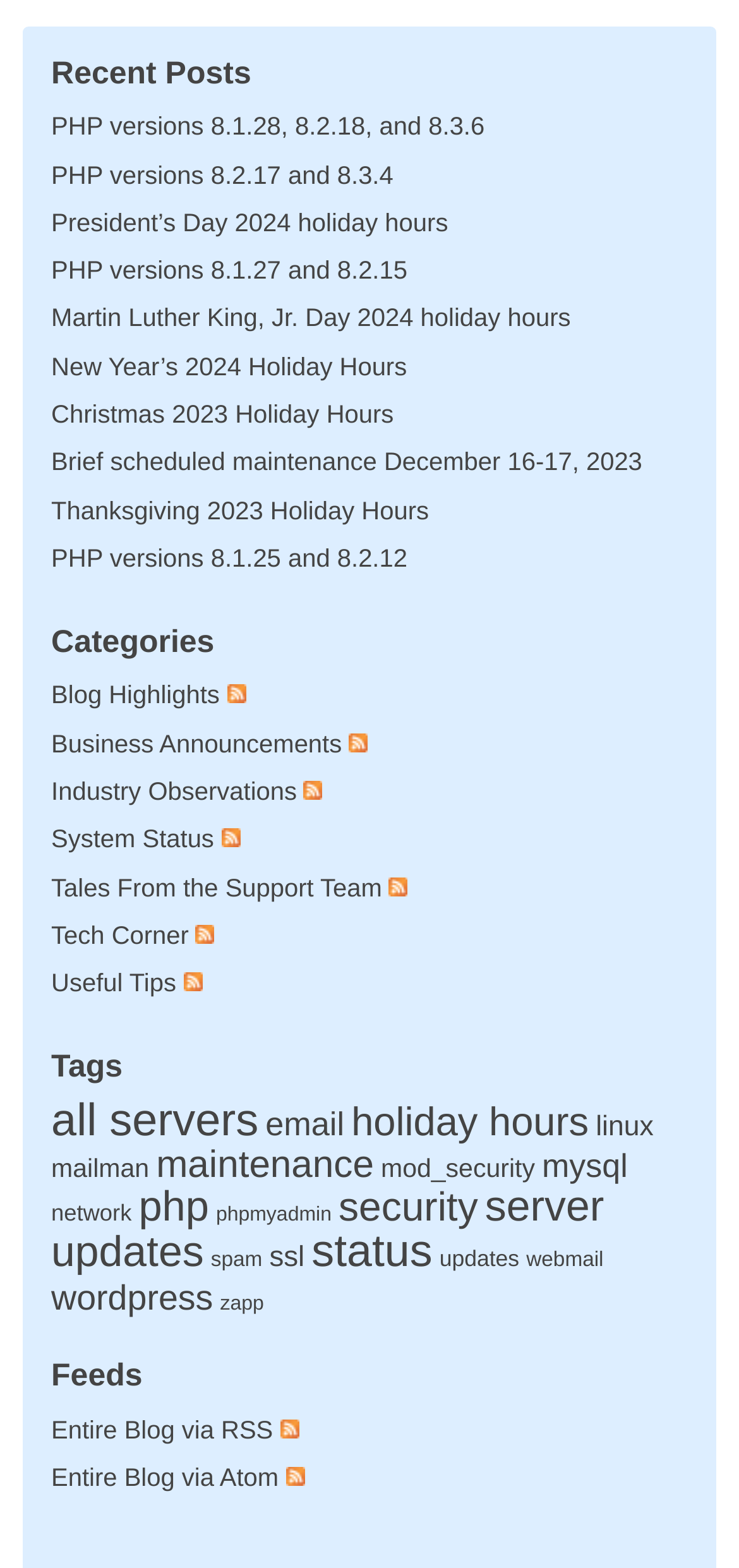Respond to the question below with a single word or phrase: What is the name of the feed for all posts filed under System Status?

Feed for all posts filed under System Status